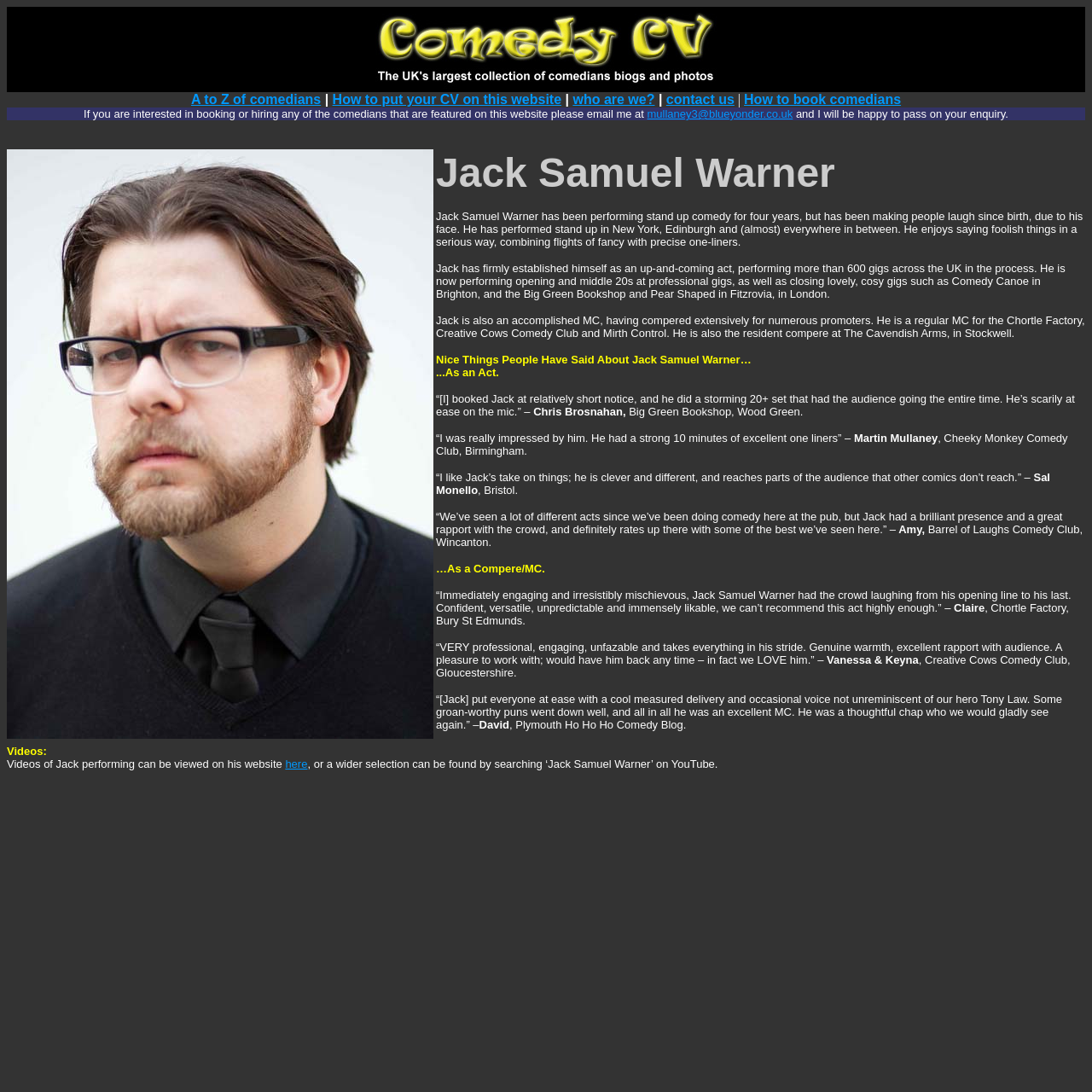What is the name of the comedian featured on this webpage?
Refer to the image and give a detailed response to the question.

The webpage provides a biography of a comedian, and the name 'Jack Samuel Warner' is mentioned at the beginning of the biography.